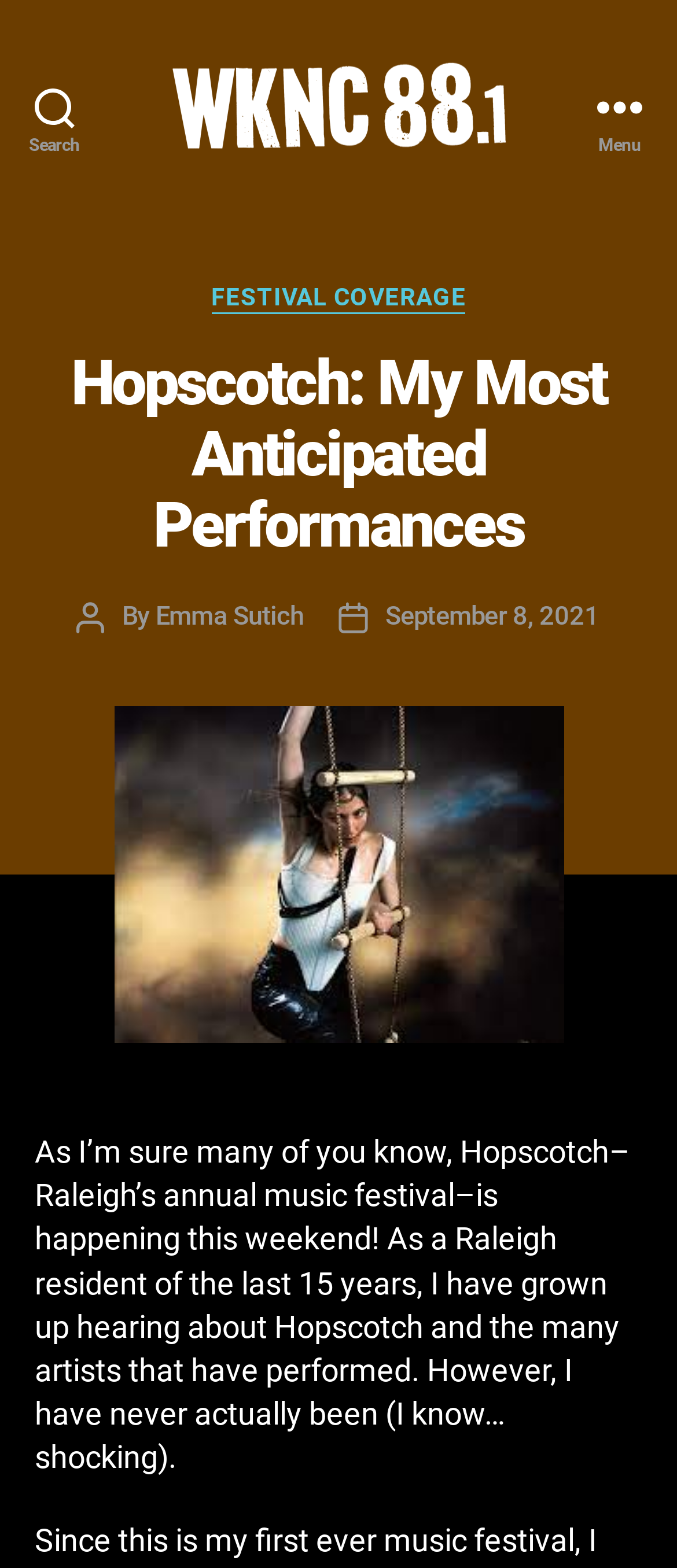Provide the bounding box coordinates in the format (top-left x, top-left y, bottom-right x, bottom-right y). All values are floating point numbers between 0 and 1. Determine the bounding box coordinate of the UI element described as: September 8, 2021

[0.569, 0.383, 0.886, 0.403]